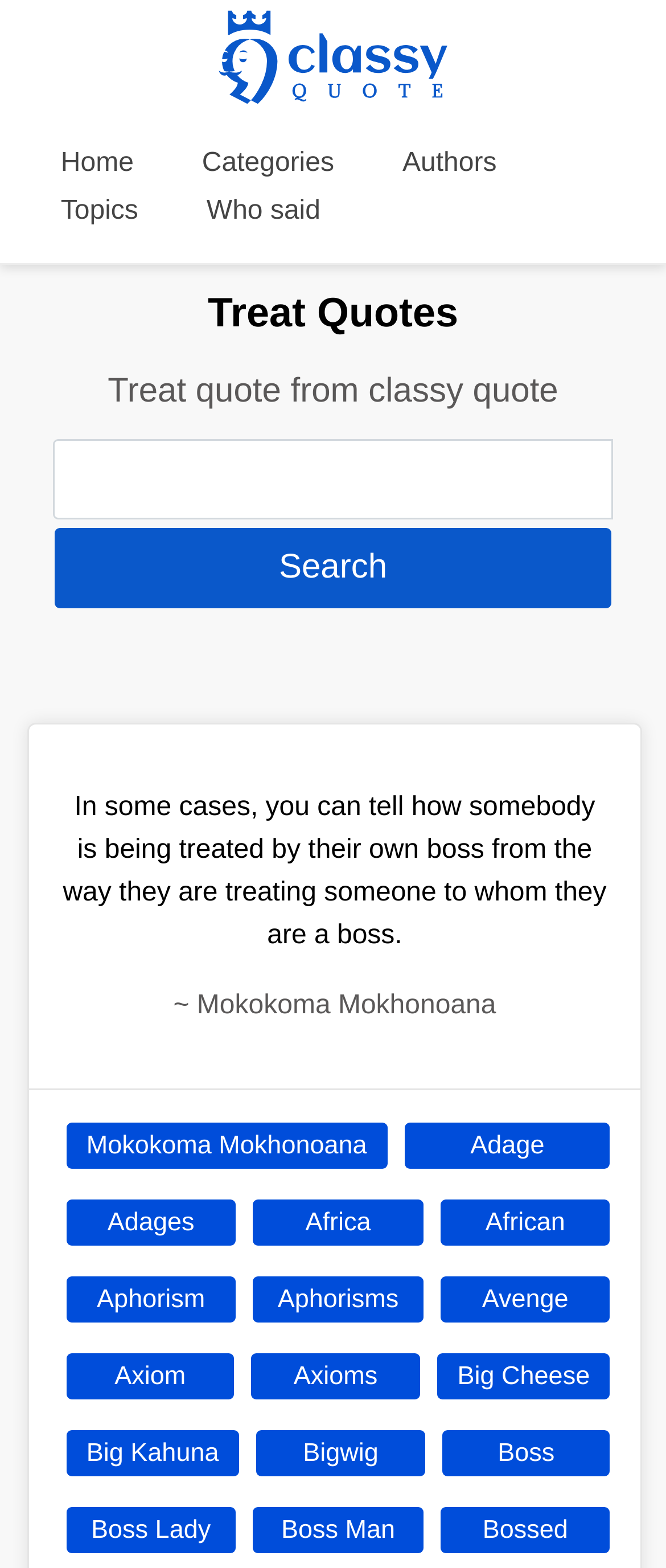Predict the bounding box coordinates of the UI element that matches this description: "Boss Lady". The coordinates should be in the format [left, top, right, bottom] with each value between 0 and 1.

[0.099, 0.961, 0.354, 0.991]